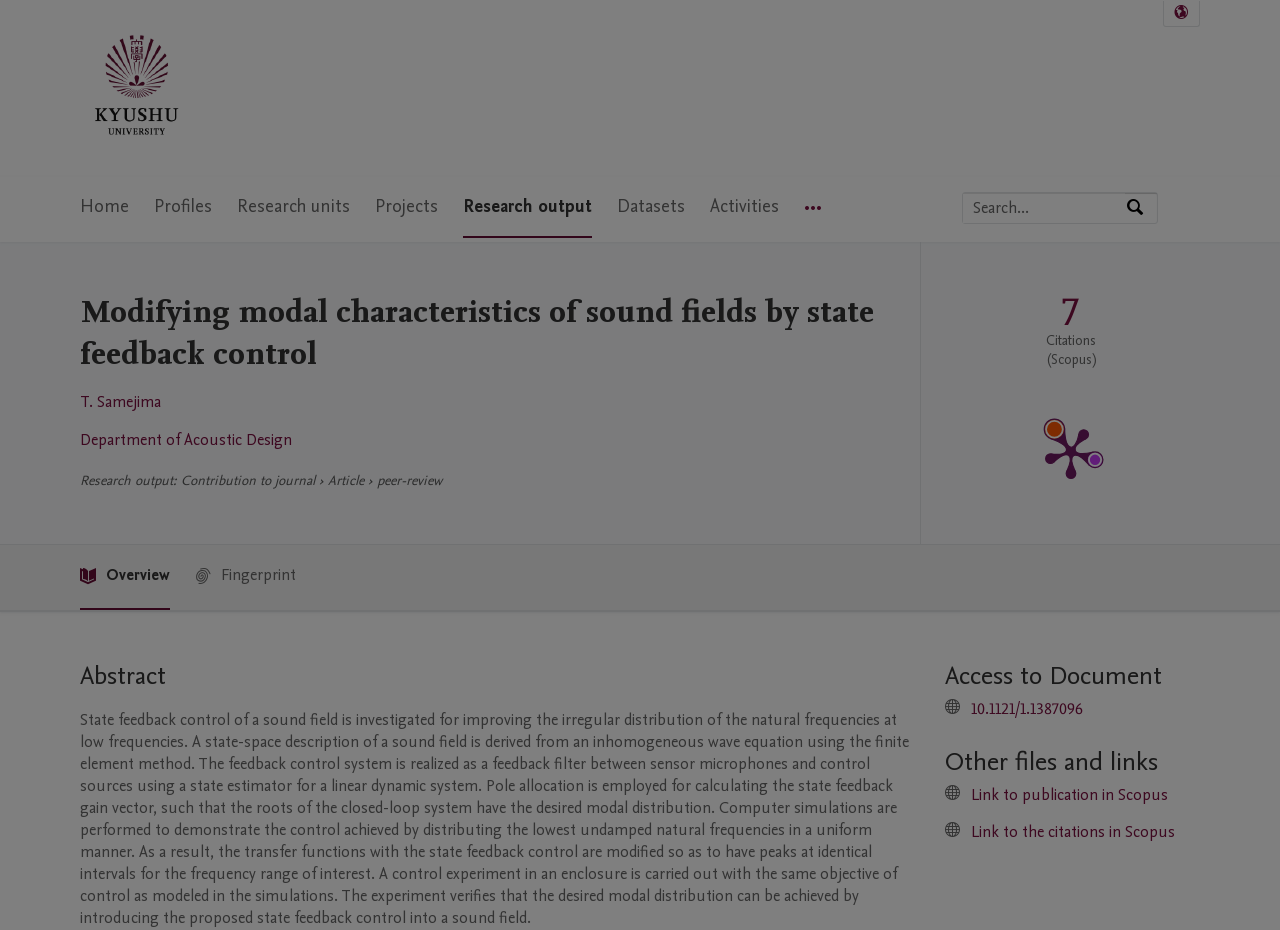Find the bounding box coordinates of the element to click in order to complete this instruction: "View research output". The bounding box coordinates must be four float numbers between 0 and 1, denoted as [left, top, right, bottom].

[0.062, 0.506, 0.135, 0.526]